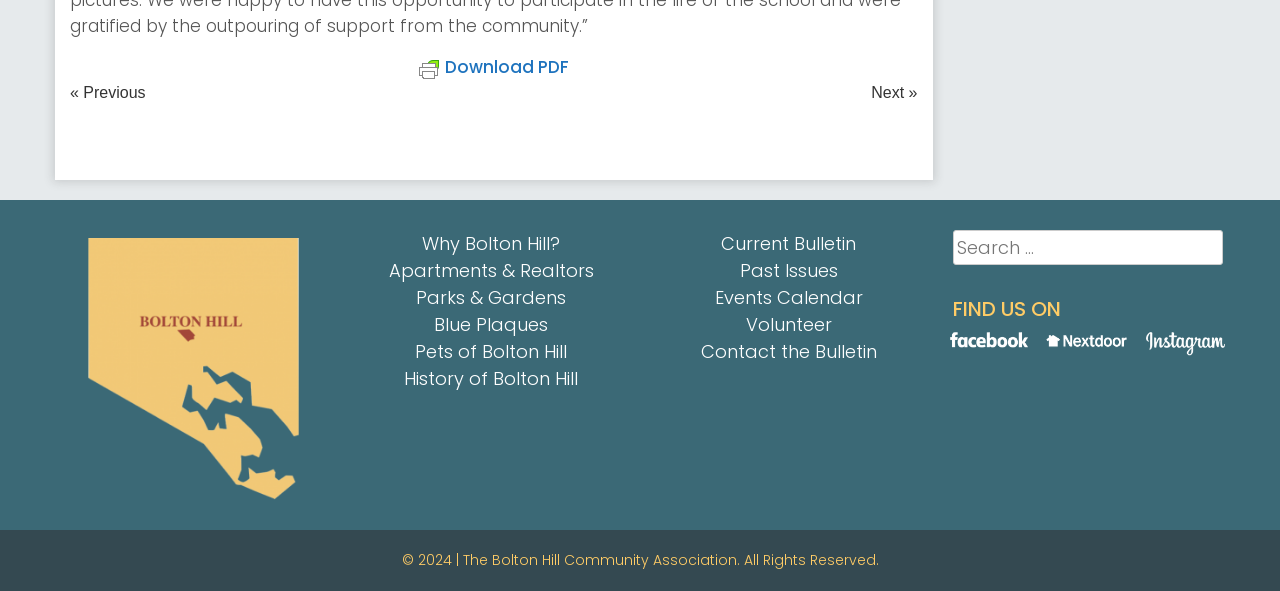Identify the bounding box coordinates for the region of the element that should be clicked to carry out the instruction: "Search for something". The bounding box coordinates should be four float numbers between 0 and 1, i.e., [left, top, right, bottom].

[0.744, 0.39, 0.953, 0.463]